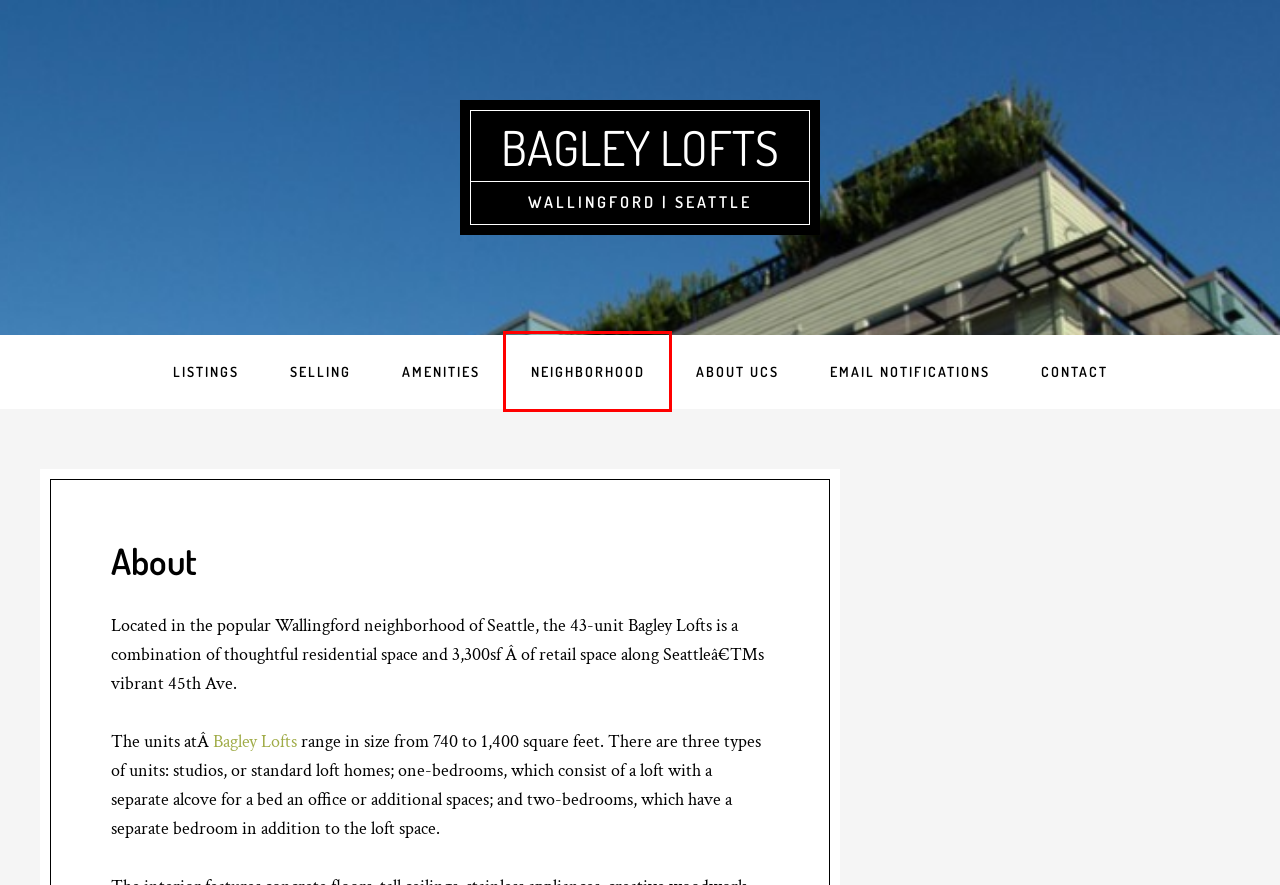Analyze the screenshot of a webpage that features a red rectangle bounding box. Pick the webpage description that best matches the new webpage you would see after clicking on the element within the red bounding box. Here are the candidates:
A. Bagley Lofts
B. WordPress Themes by StudioPress
C. Selling | Bagley Lofts
D. Listings | Bagley Lofts
E. For Sale | Bagley Lofts
F. About UCS | Bagley Lofts
G. Neighborhood | Bagley Lofts
H. Contact | Bagley Lofts

G